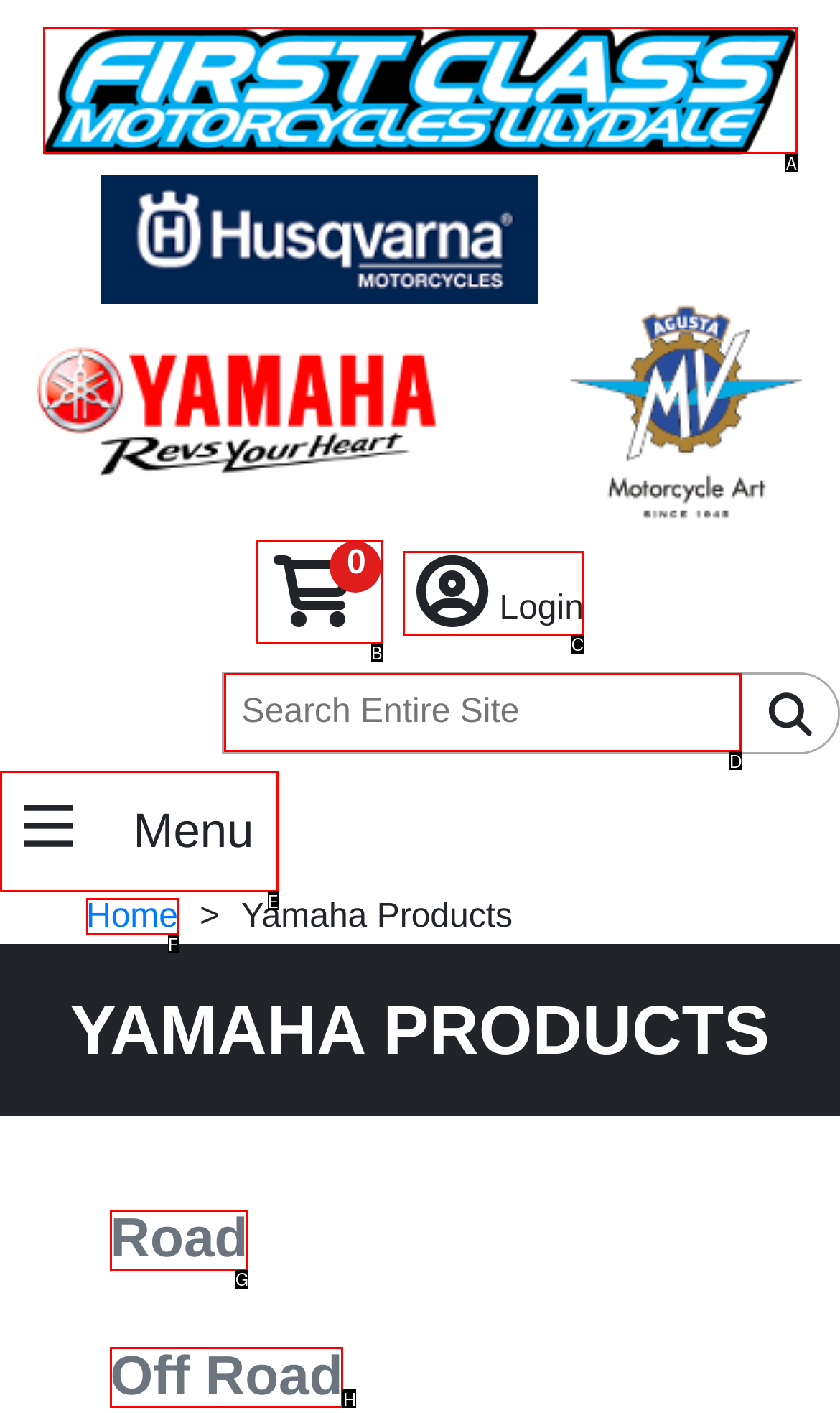Determine the HTML element that best aligns with the description: Cart 0 0.00
Answer with the appropriate letter from the listed options.

B